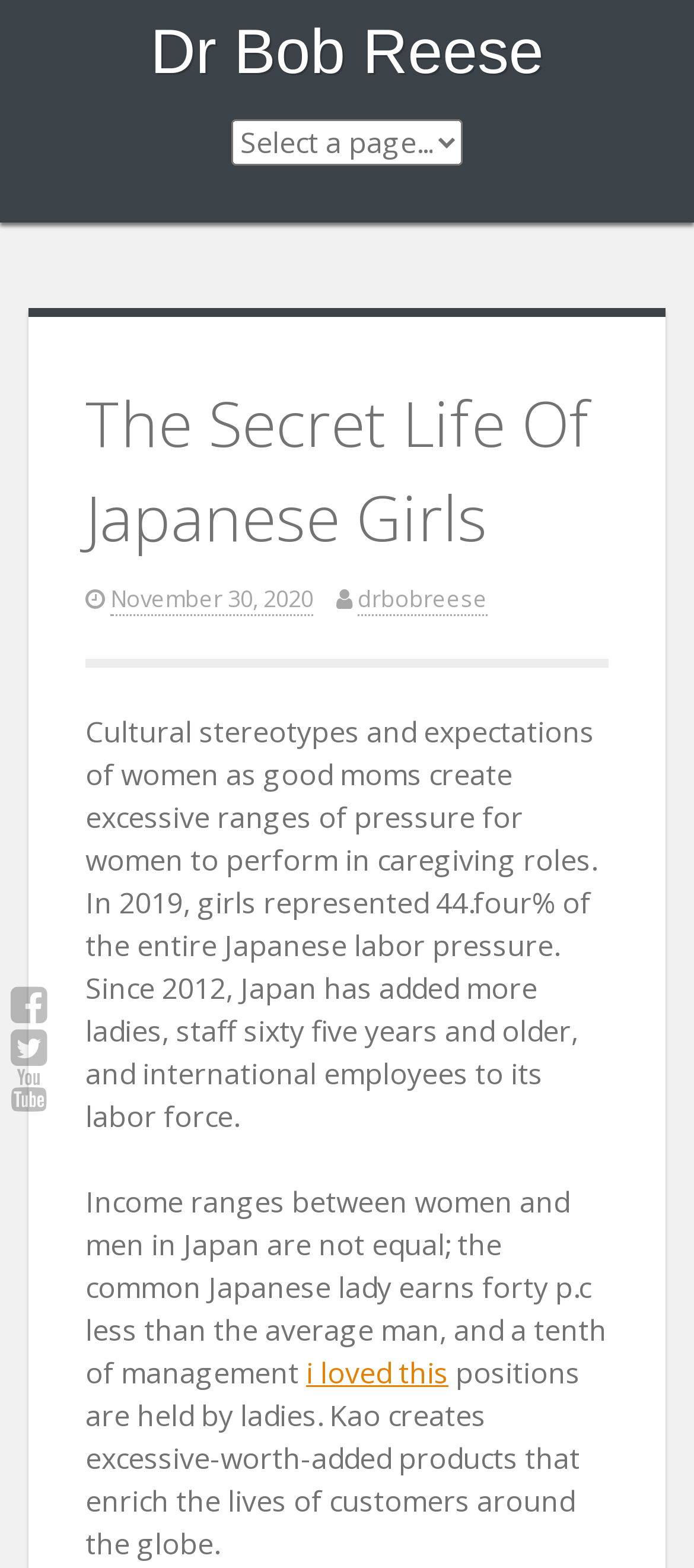Please indicate the bounding box coordinates for the clickable area to complete the following task: "click on forex robot". The coordinates should be specified as four float numbers between 0 and 1, i.e., [left, top, right, bottom].

None